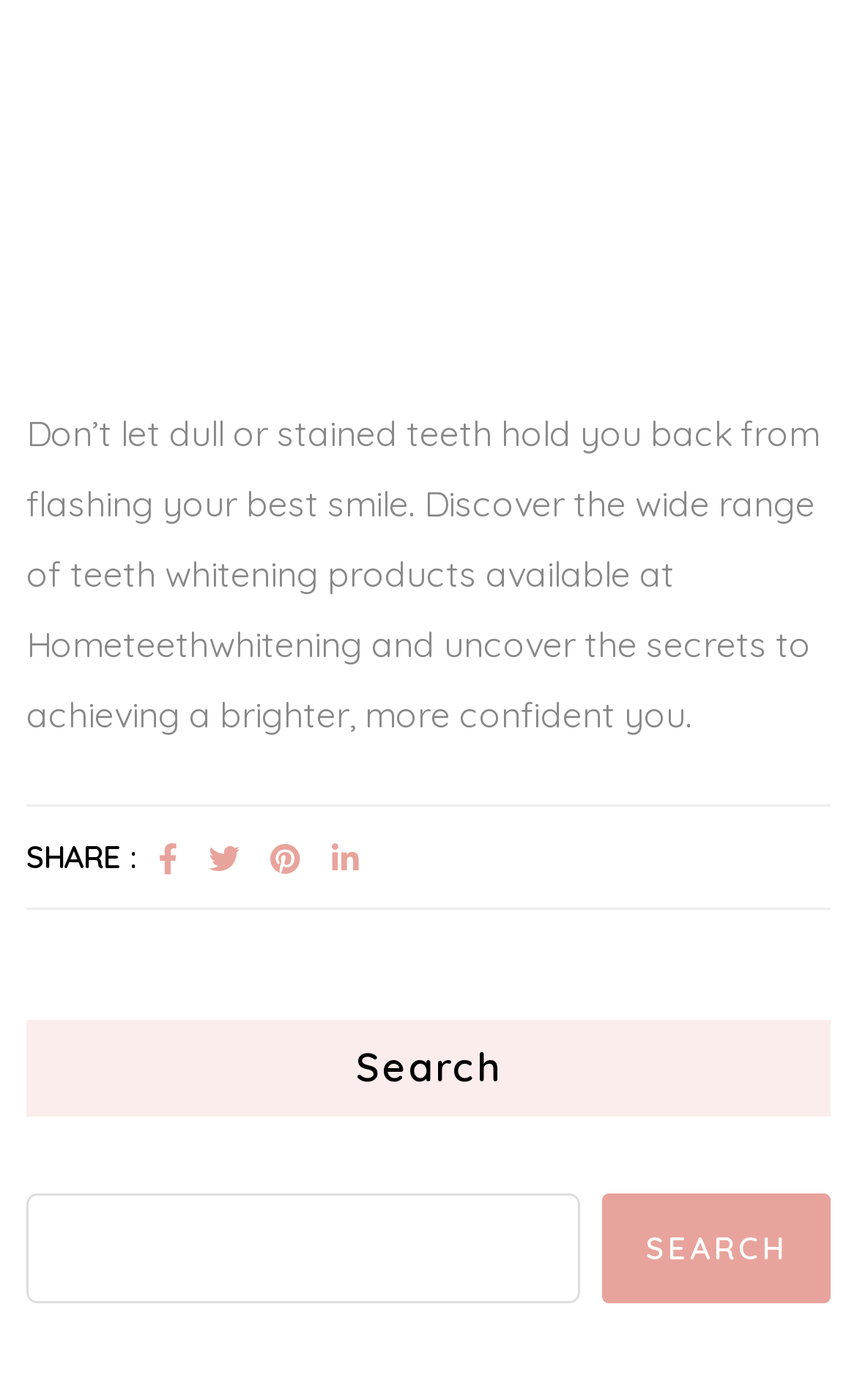Provide the bounding box coordinates in the format (top-left x, top-left y, bottom-right x, bottom-right y). All values are floating point numbers between 0 and 1. Determine the bounding box coordinate of the UI element described as: Search

[0.703, 0.852, 0.969, 0.93]